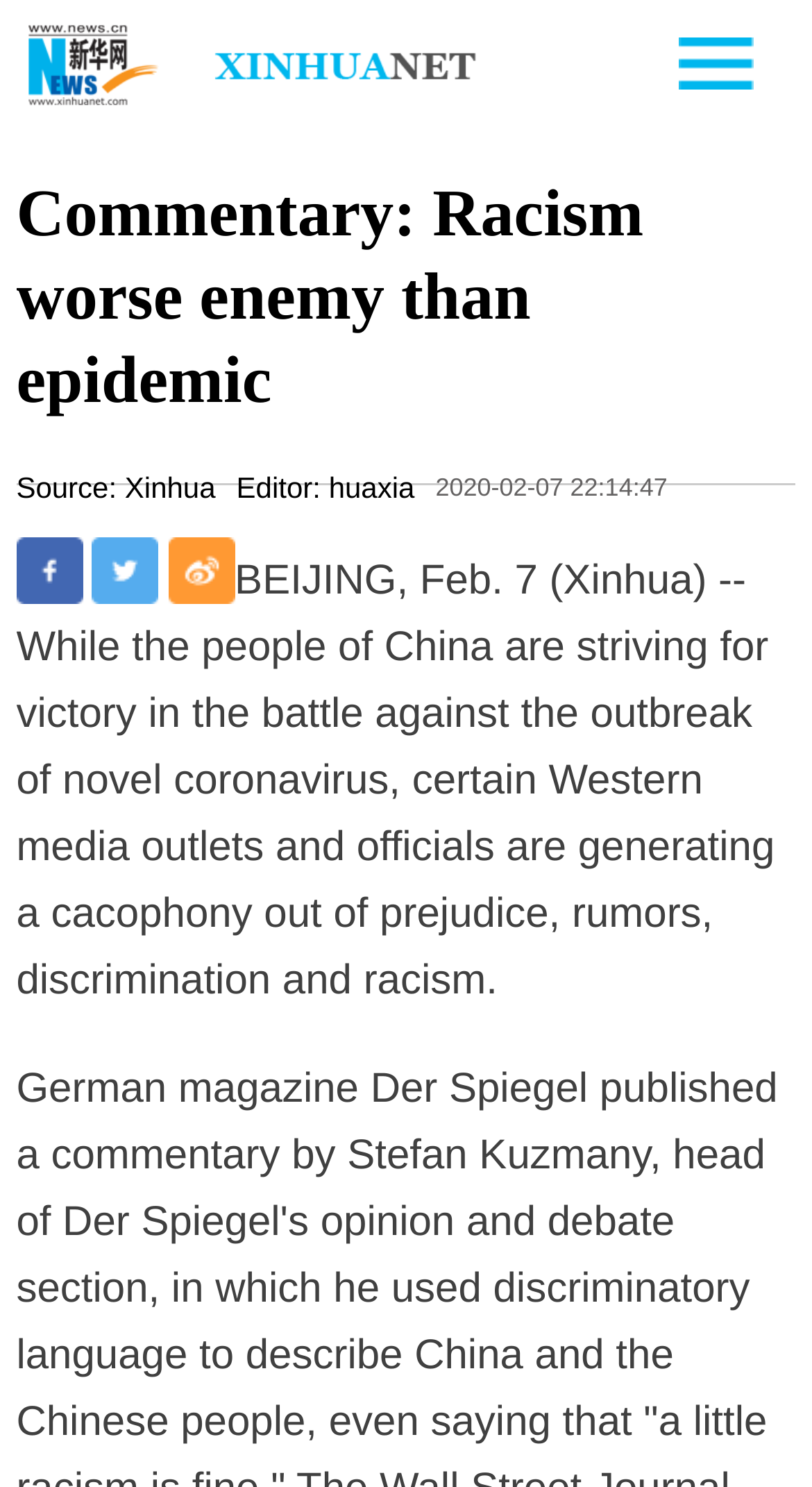What is the source of the article?
From the screenshot, supply a one-word or short-phrase answer.

Xinhua